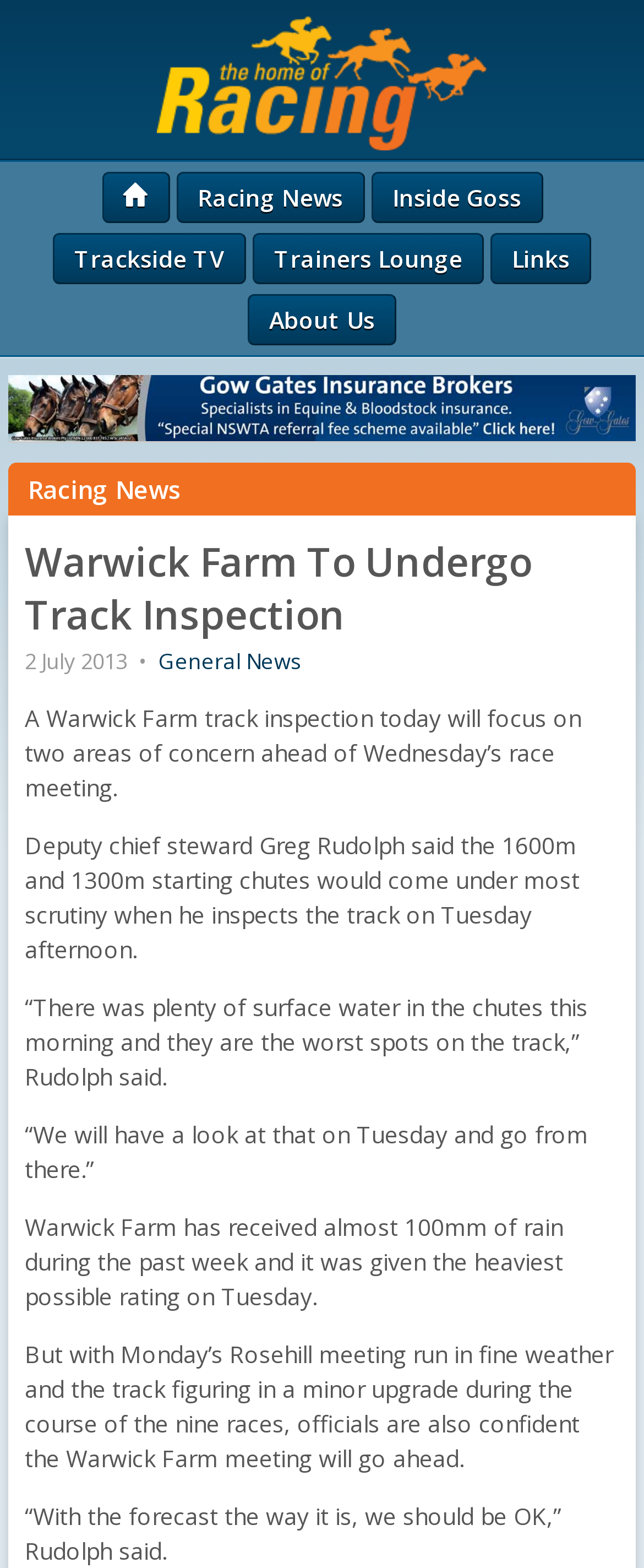What is the current rating of the Warwick Farm track?
Make sure to answer the question with a detailed and comprehensive explanation.

I found the current rating of the Warwick Farm track by reading the static text in the article, which mentions 'it was given the heaviest possible rating on Tuesday'.